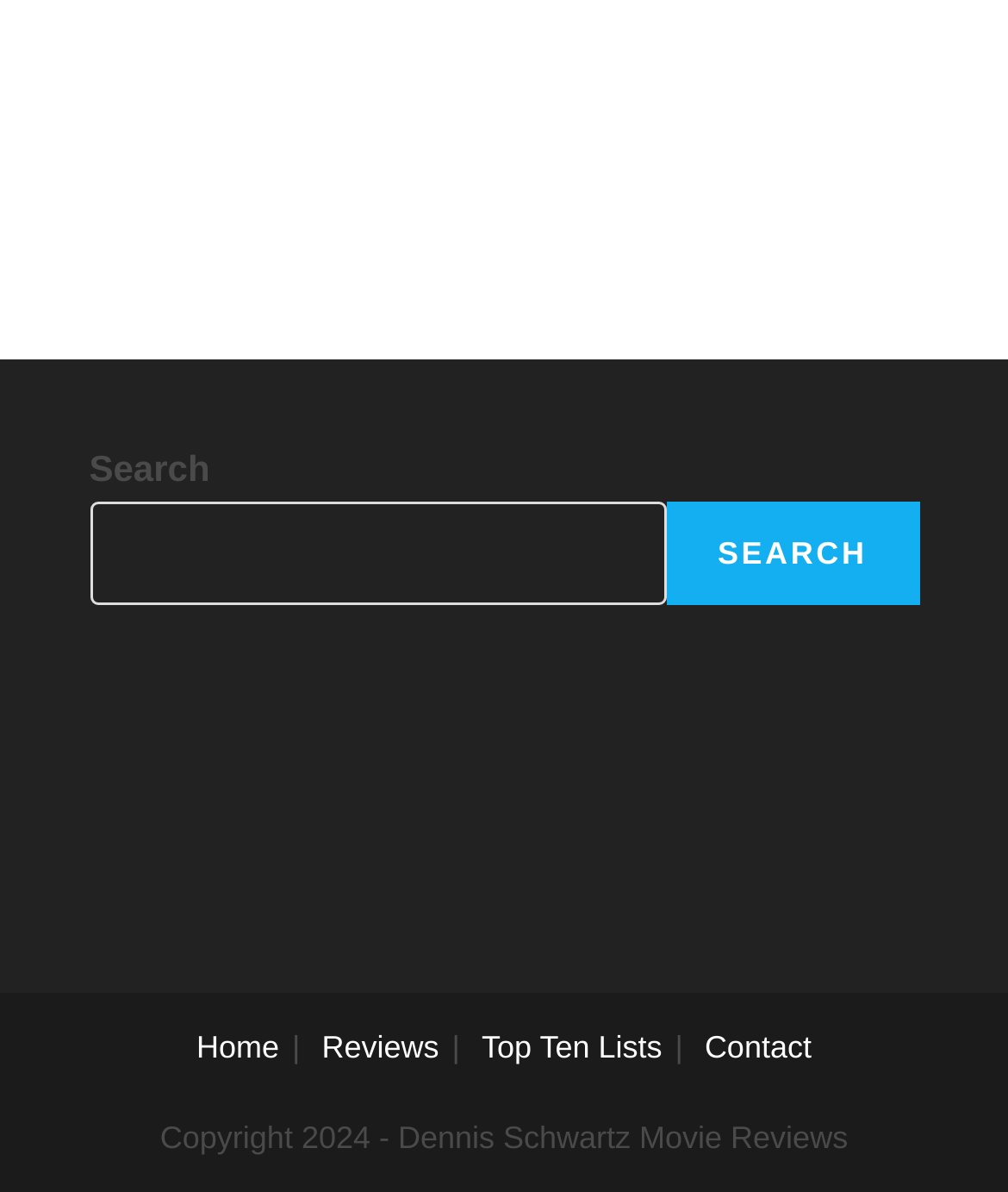What are the main sections of the website?
Look at the image and respond with a single word or a short phrase.

Home, Reviews, Top Ten Lists, Contact